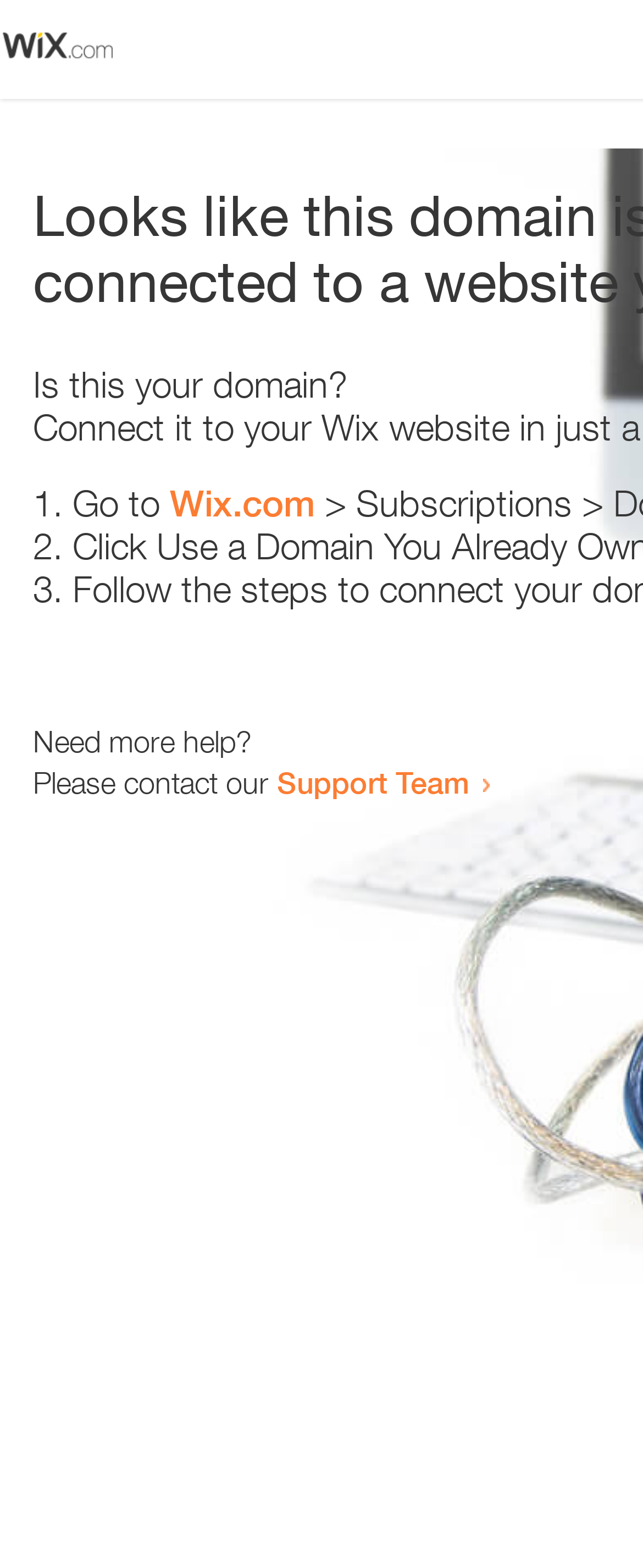Answer the question in a single word or phrase:
What is the domain being referred to?

Wix.com